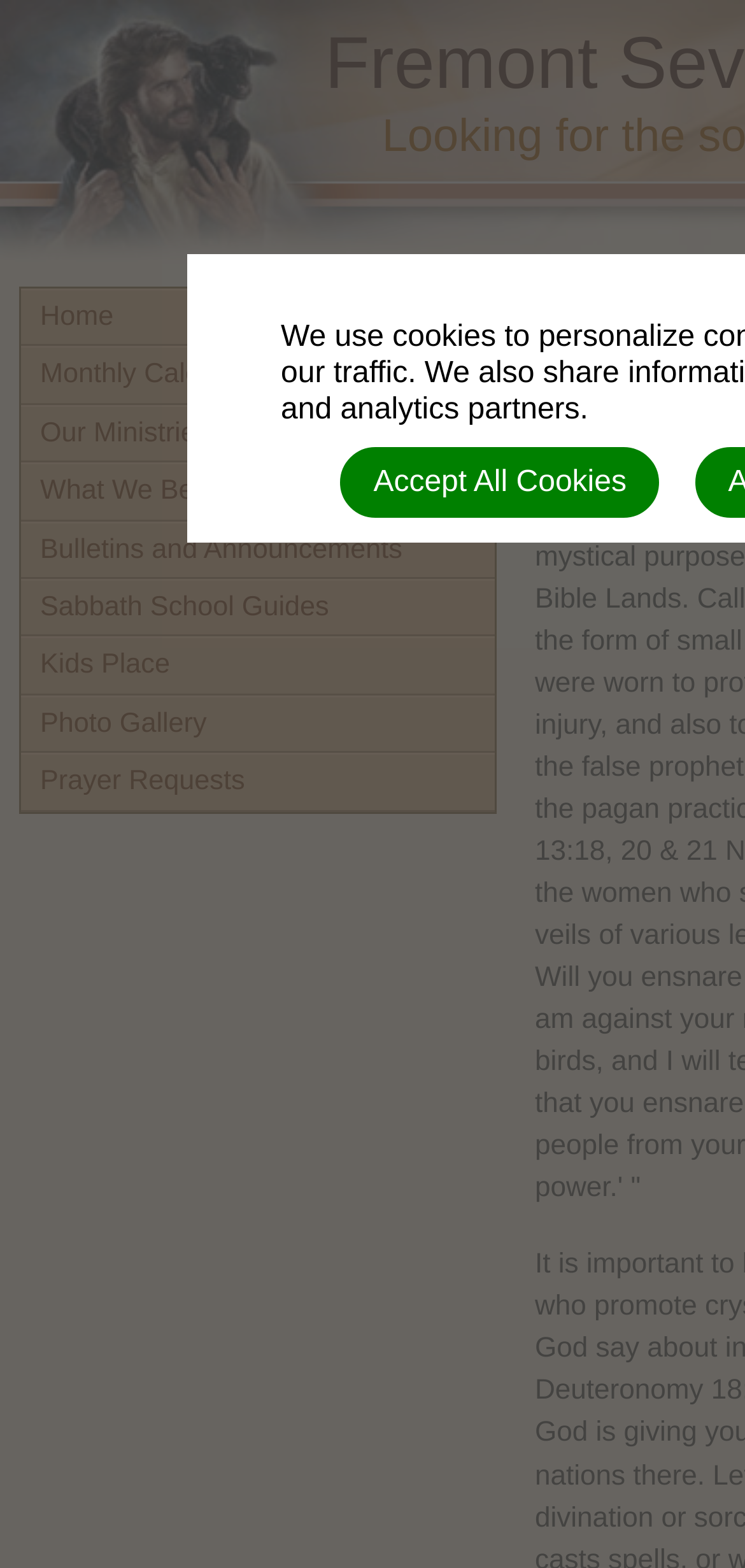Find the bounding box coordinates of the element's region that should be clicked in order to follow the given instruction: "visit kids place". The coordinates should consist of four float numbers between 0 and 1, i.e., [left, top, right, bottom].

[0.028, 0.406, 0.664, 0.443]